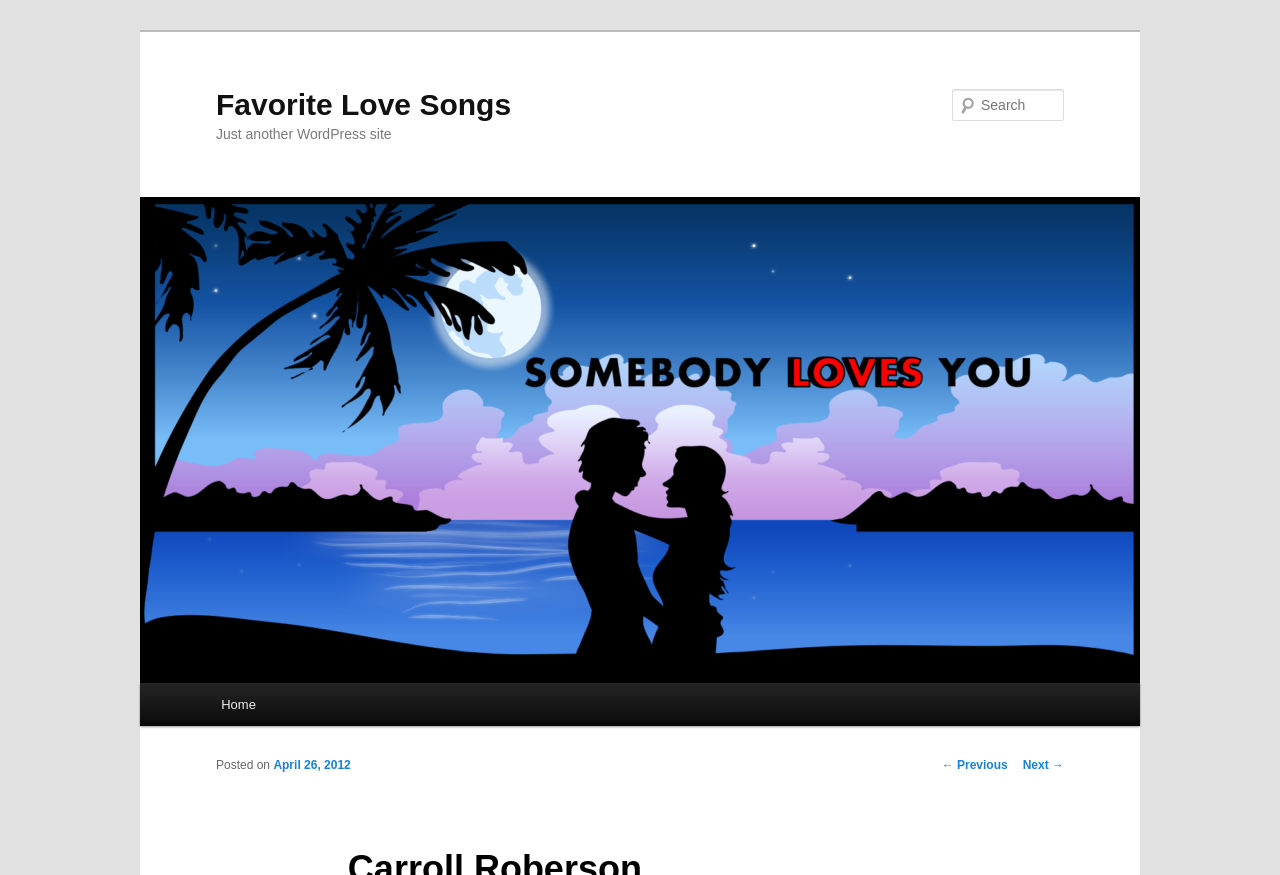Please provide a one-word or short phrase answer to the question:
Are there navigation links on the webpage?

Yes